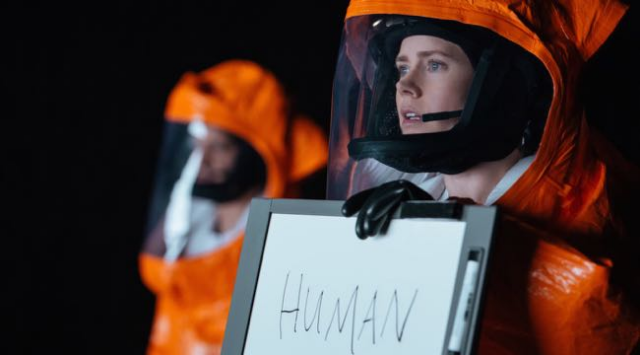Observe the image and answer the following question in detail: What is the tone of the image?

The stark black background of the image enhances the dramatic tone, which underscores the gravity of the situation the characters find themselves in, emphasizing the tension and urgency conveyed by the woman's expression and the overall atmosphere of the scene.